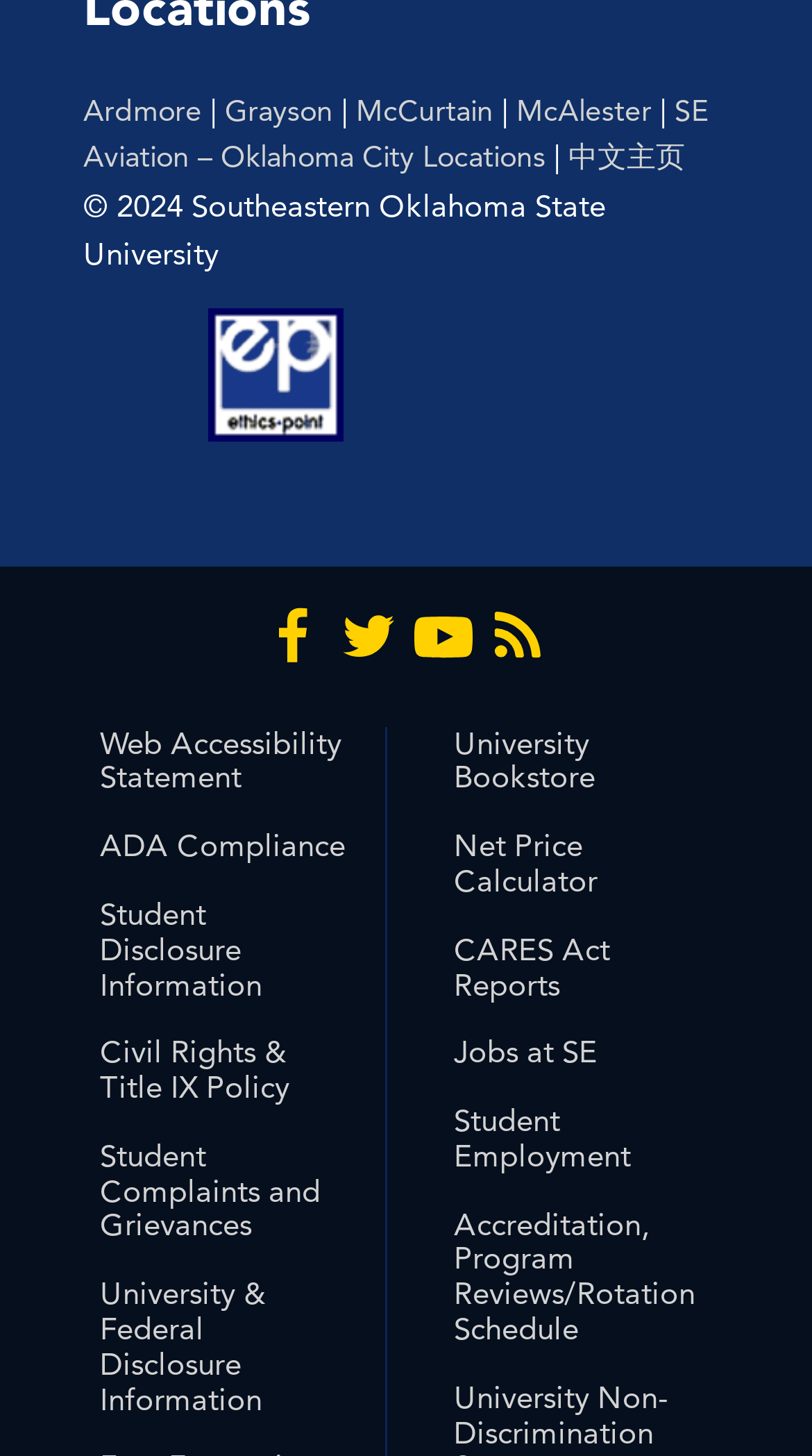From the given element description: "Striking Tools", find the bounding box for the UI element. Provide the coordinates as four float numbers between 0 and 1, in the order [left, top, right, bottom].

None